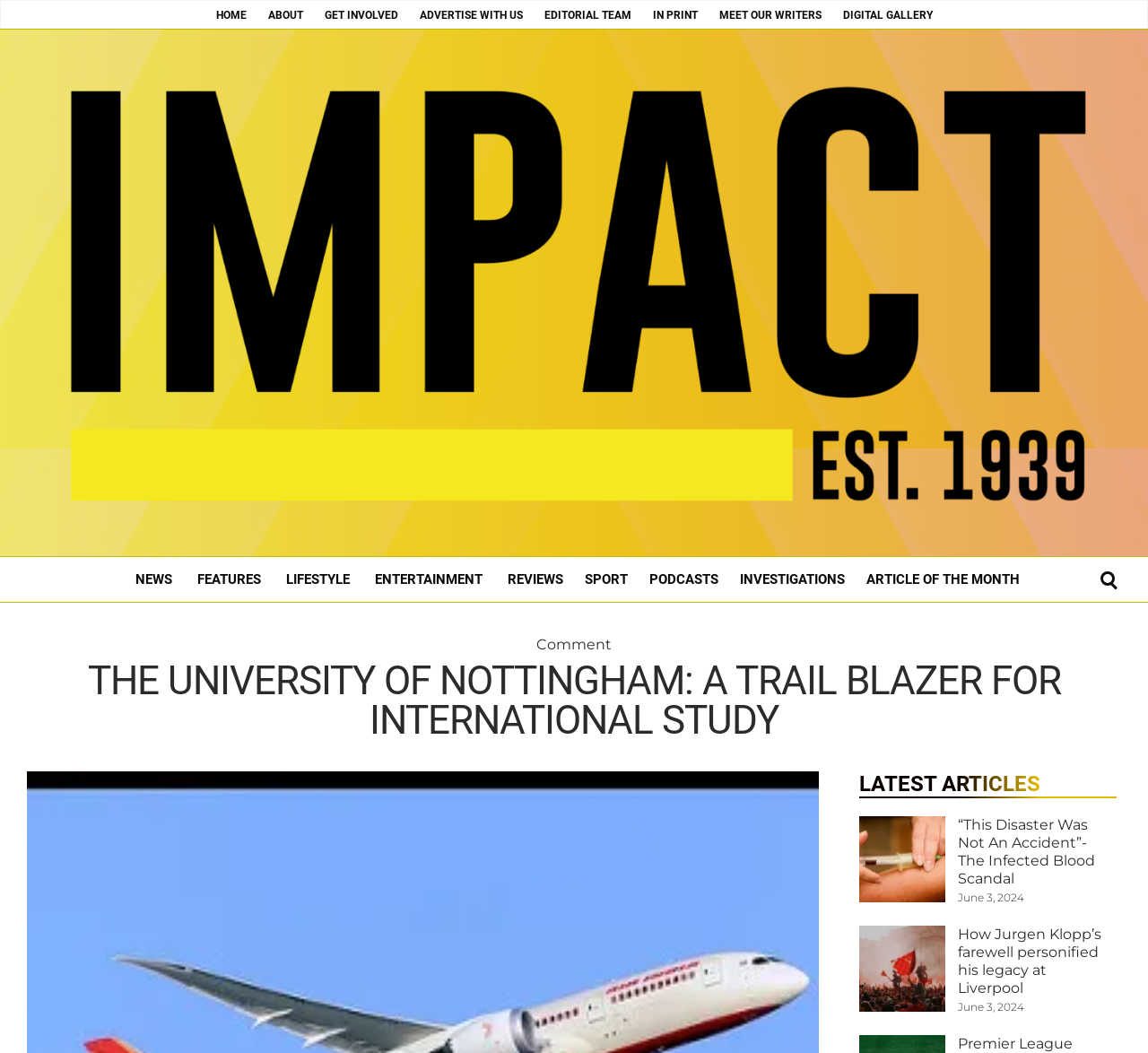Provide the bounding box coordinates of the section that needs to be clicked to accomplish the following instruction: "read article about infected blood scandal."

[0.748, 0.775, 0.823, 0.857]